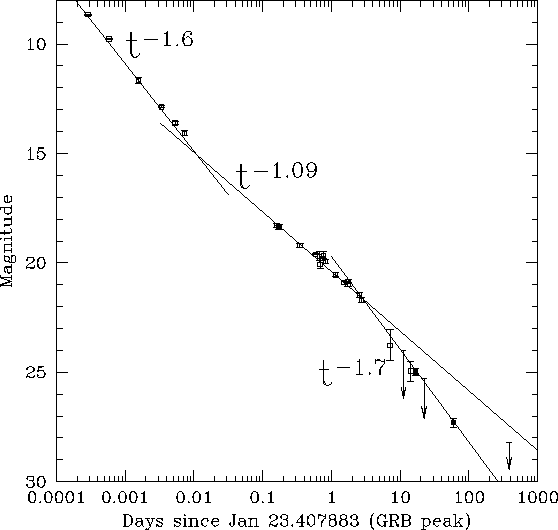Describe the image with as much detail as possible.

The image presents a graph illustrating the decline of the optical transient (OT) over time, specifically measuring the magnitude against days since the peak of a gamma-ray burst (GRB) occurring on January 23, 407883. The x-axis is labeled with a logarithmic scale, ranging from 0.0001 to 1000 days, while the y-axis represents the magnitude, spanning from approximately 30 to 10.

The graph features several key data points marked by squares, depicting the observed decline of the OT's brightness. Notably, three distinct power-law fits are indicated with their respective slopes, labeled as \( t^{-1.6} \), \( t^{-1.09} \), and \( t^{-1.7} \). These slopes suggest different rates of decline in brightness at various time intervals. 

The graphical representation serves to elucidate the relationship between time and brightness change in the context of the Hubble Space Telescope (HST) observations, allowing for comparisons to ground-based observations in the R band, as discussed in the accompanying text. This visual data is crucial for understanding the physical processes underlying the fading of the optical transient following the gamma-ray burst.